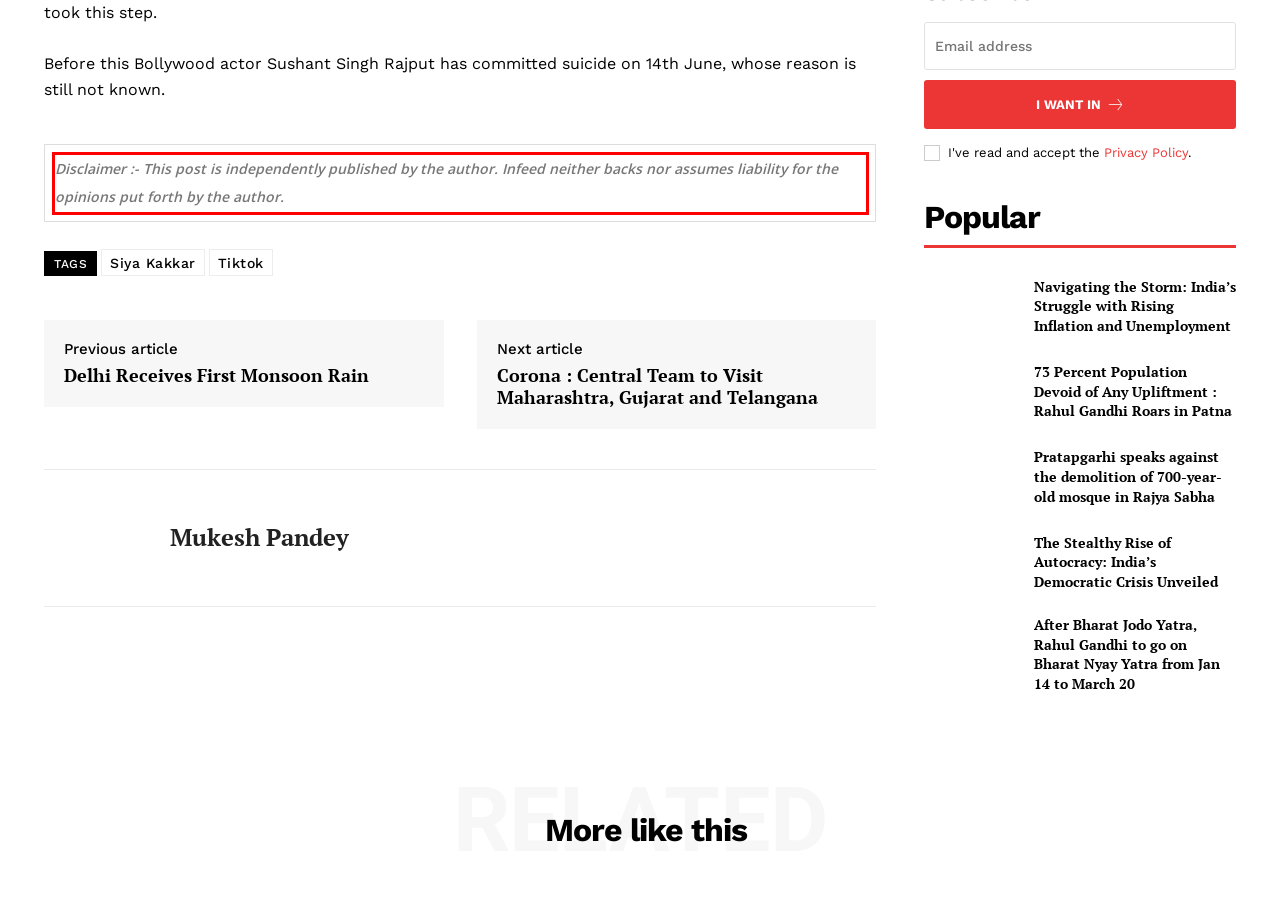Using the provided screenshot of a webpage, recognize and generate the text found within the red rectangle bounding box.

Disclaimer :- This post is independently published by the author. Infeed neither backs nor assumes liability for the opinions put forth by the author.